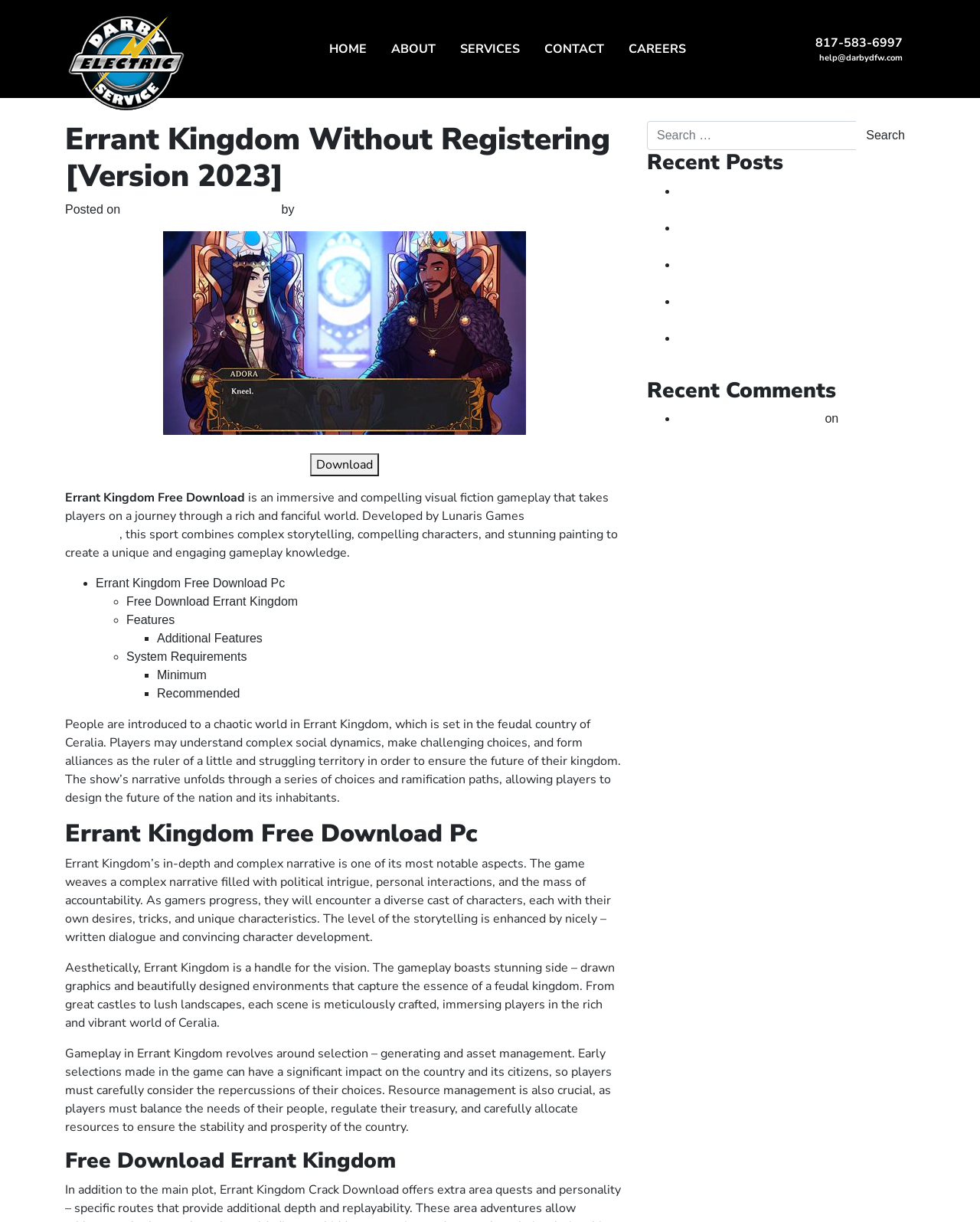Can you find the bounding box coordinates of the area I should click to execute the following instruction: "Search for something"?

[0.874, 0.099, 0.934, 0.123]